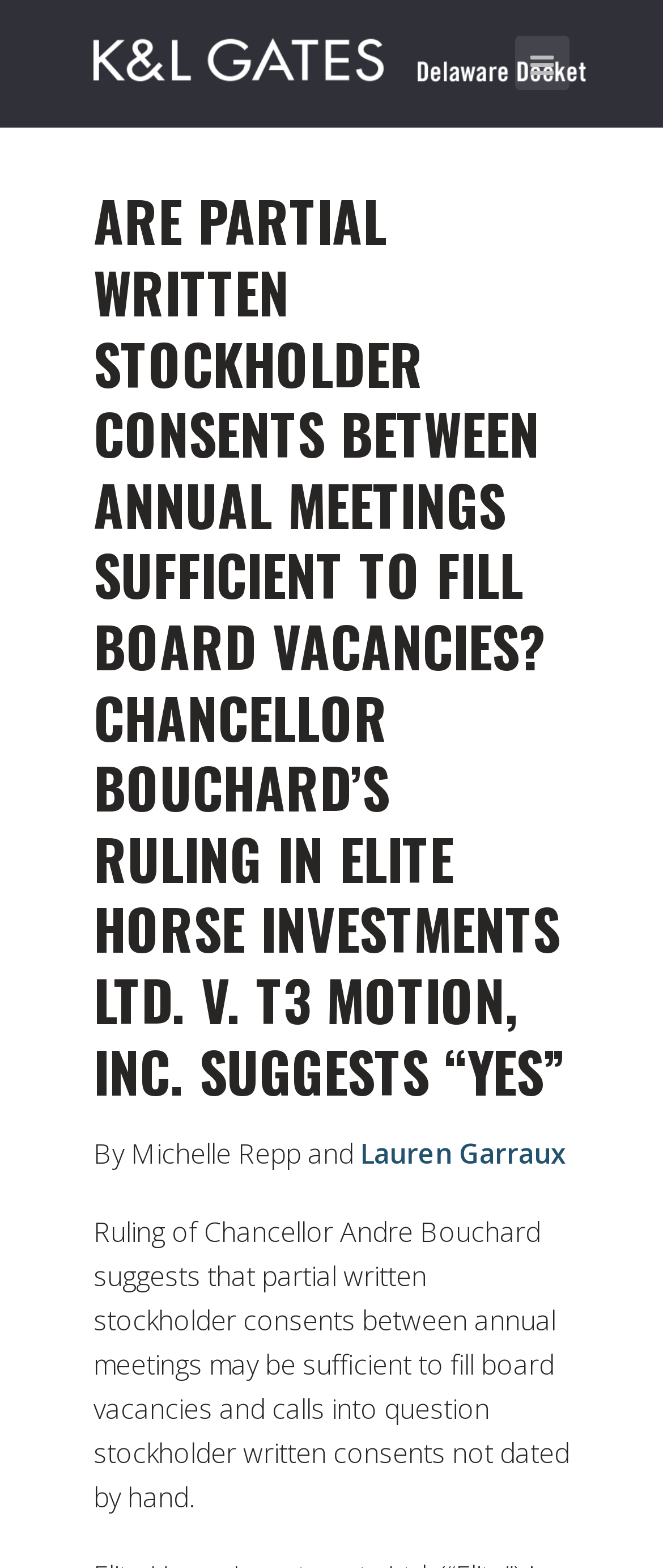Locate the UI element described as follows: "Lauren Garraux". Return the bounding box coordinates as four float numbers between 0 and 1 in the order [left, top, right, bottom].

[0.544, 0.723, 0.854, 0.747]